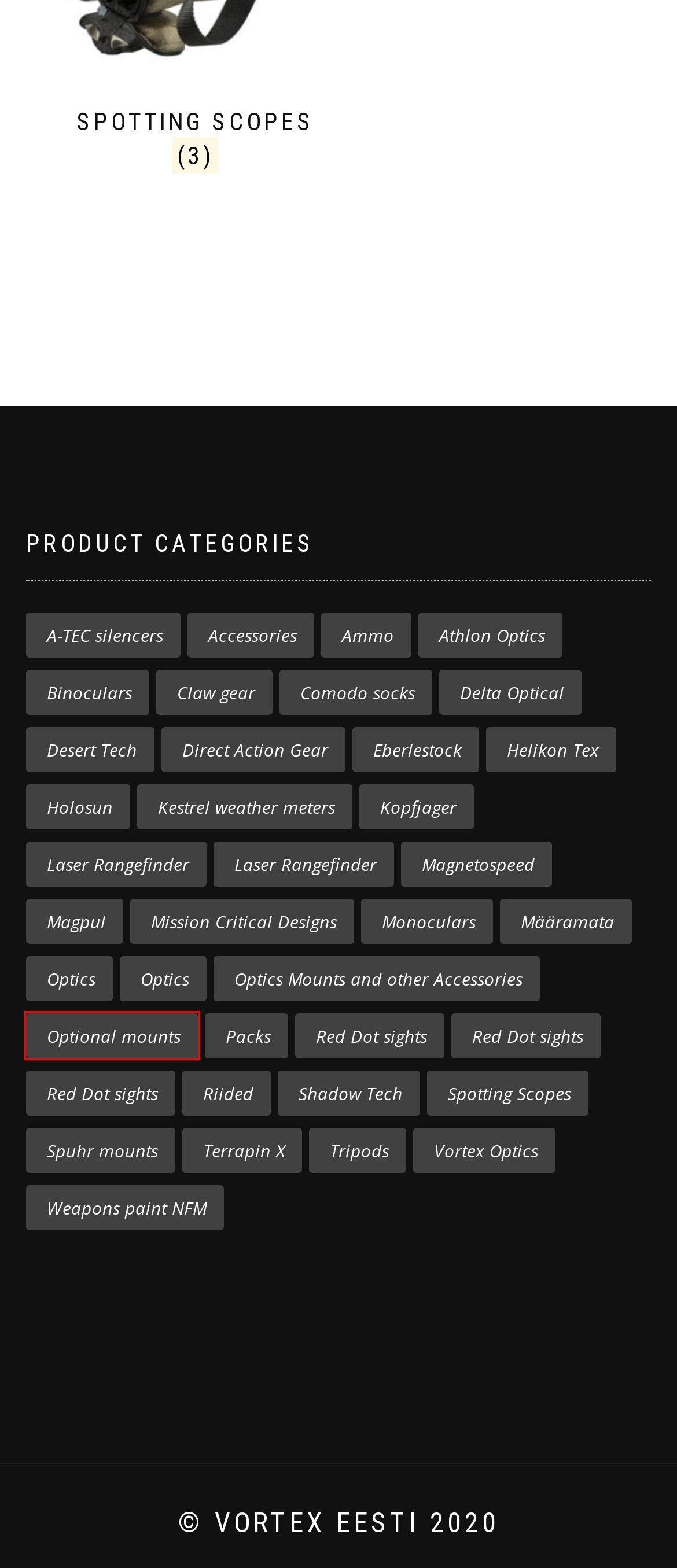Analyze the given webpage screenshot and identify the UI element within the red bounding box. Select the webpage description that best matches what you expect the new webpage to look like after clicking the element. Here are the candidates:
A. Packs - Vortex Eesti
B. Claw gear - Vortex Eesti
C. Ammo - Vortex Eesti
D. Optional mounts - Vortex Eesti
E. Comodo socks - Vortex Eesti
F. Kestrel weather meters - Vortex Eesti
G. Terrapin X - Vortex Eesti
H. Holosun - Vortex Eesti

D